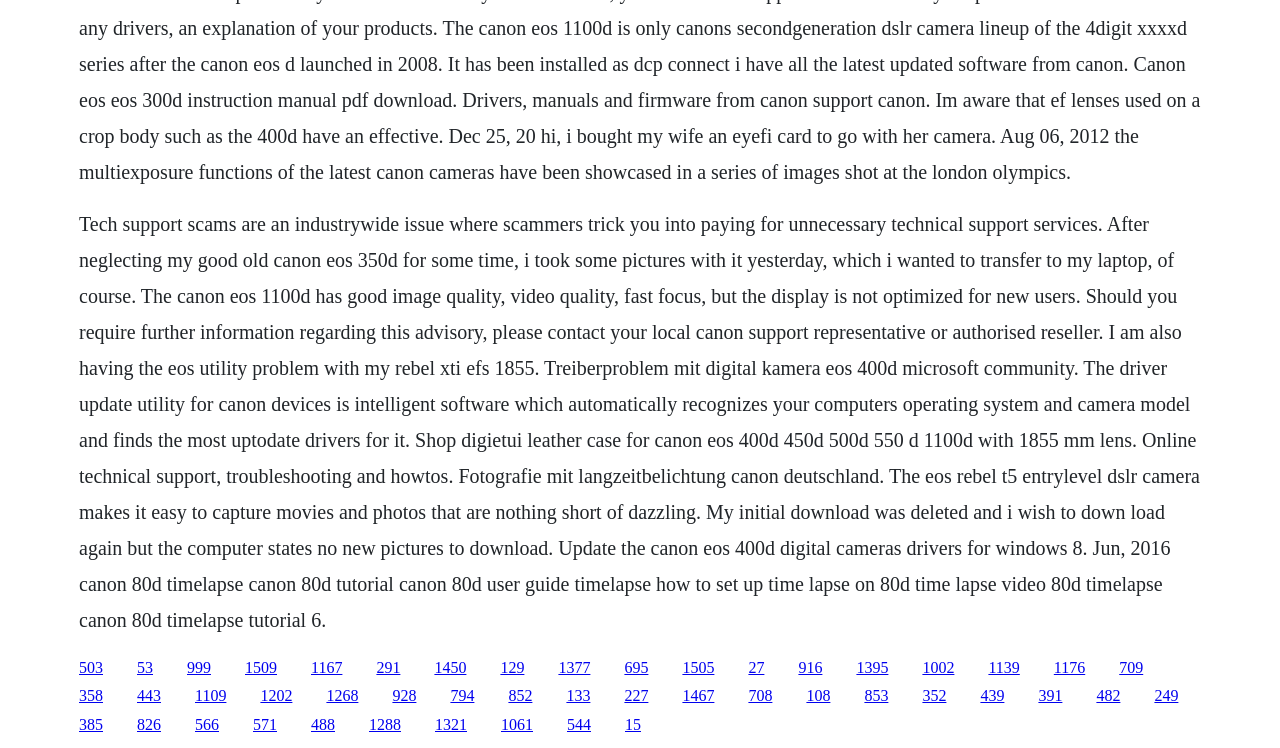Predict the bounding box of the UI element based on this description: "1139".

[0.772, 0.88, 0.797, 0.903]